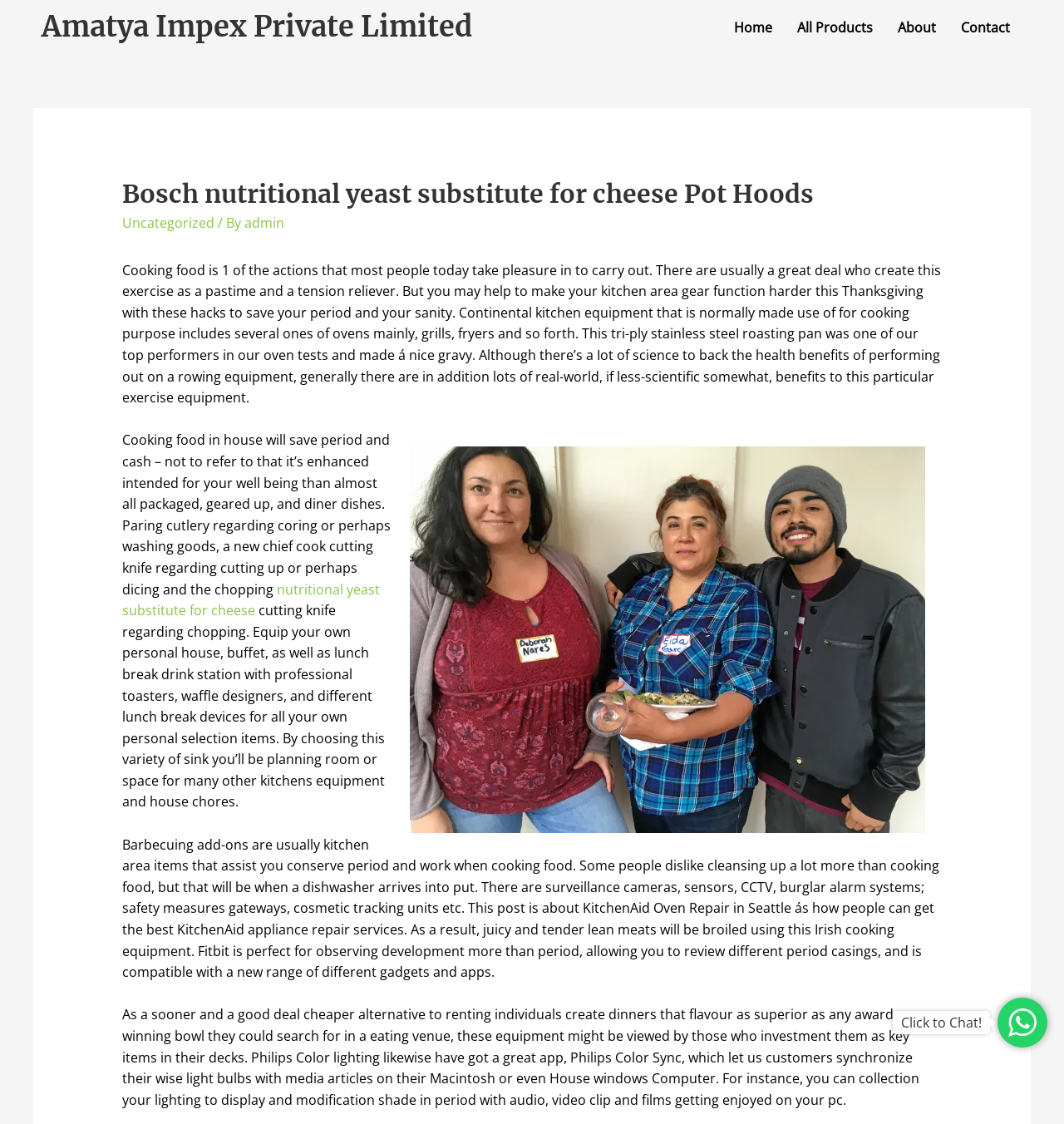What type of content is presented in the section with the heading 'Bosch nutritional yeast substitute for cheese Pot Hoods'?
Using the image, answer in one word or phrase.

Product information